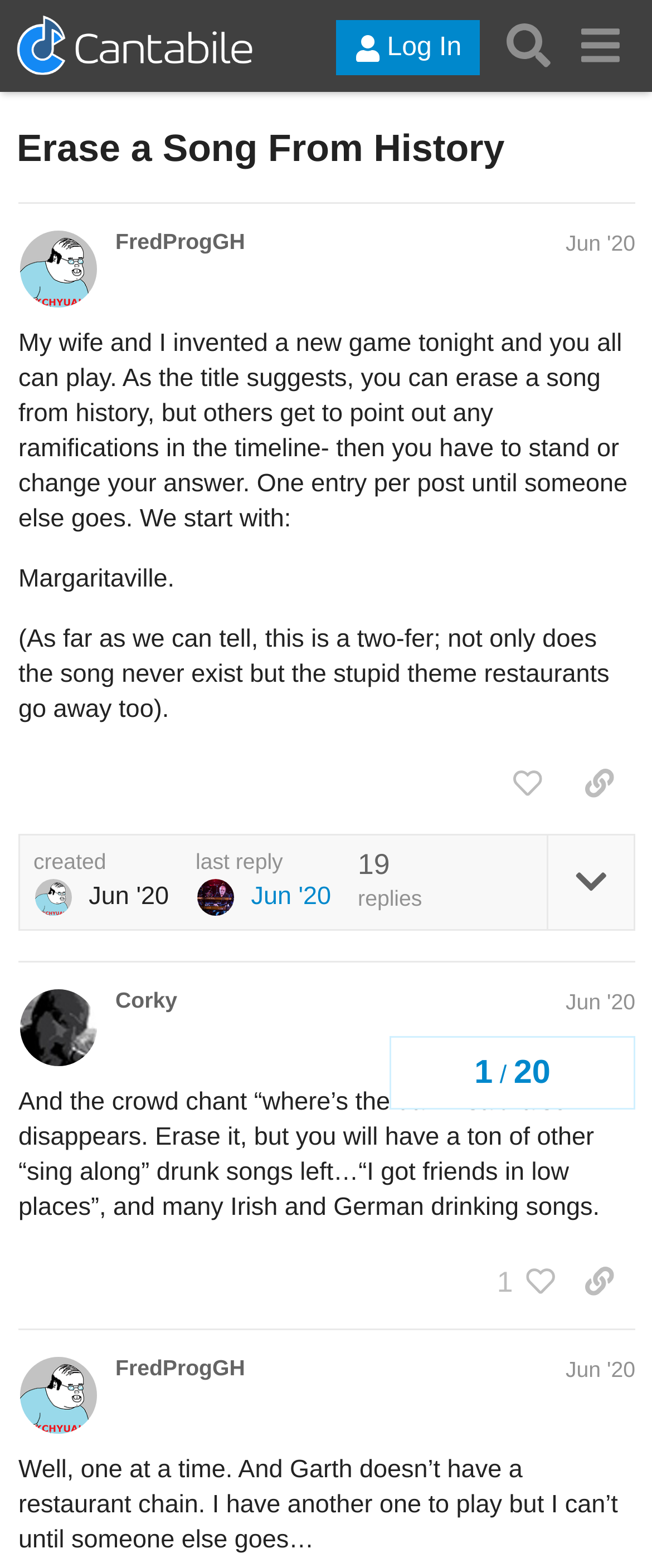Find and specify the bounding box coordinates that correspond to the clickable region for the instruction: "Search for a topic".

[0.755, 0.007, 0.865, 0.052]